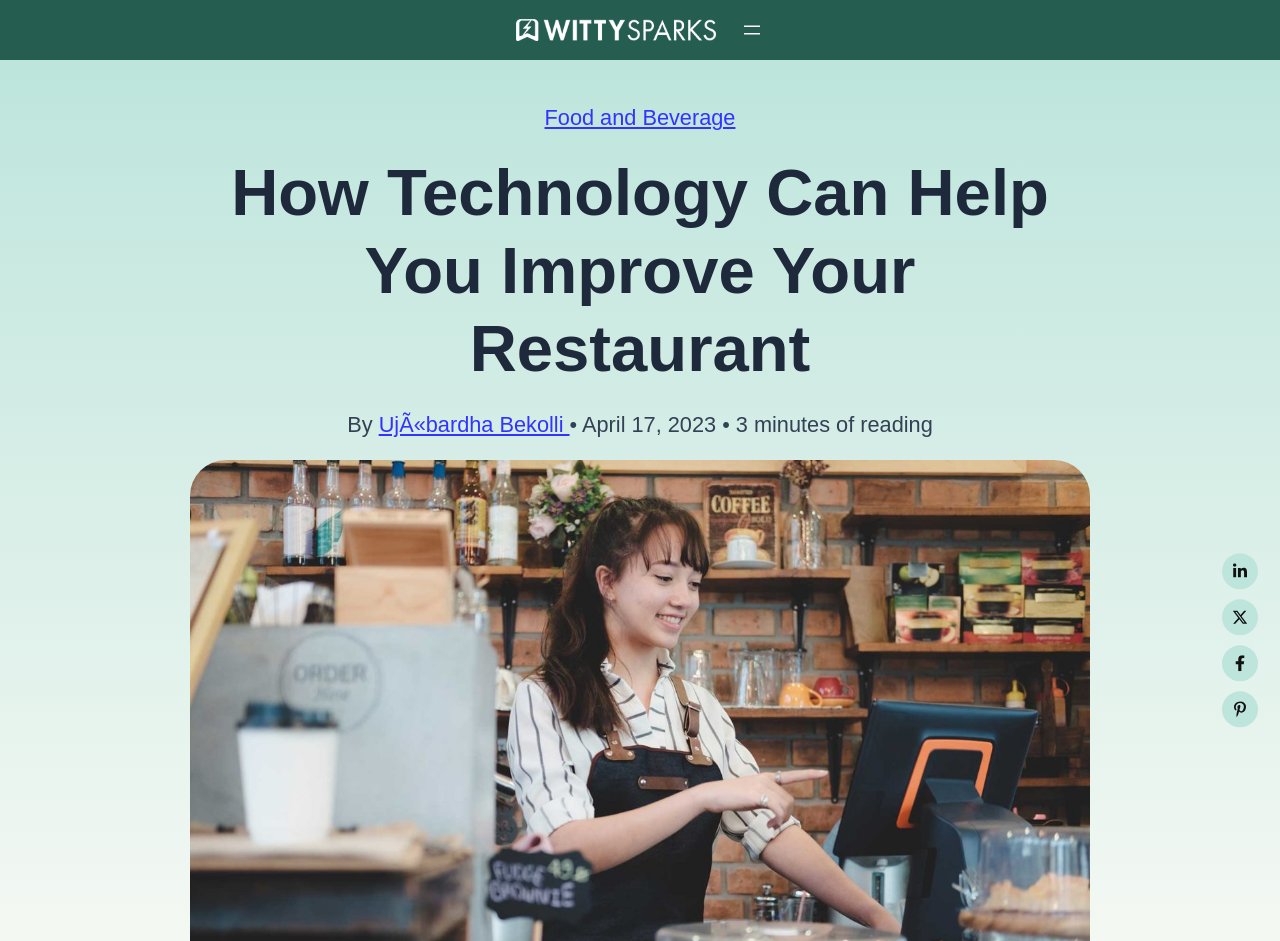Identify the bounding box coordinates for the element you need to click to achieve the following task: "Read testimonials". Provide the bounding box coordinates as four float numbers between 0 and 1, in the form [left, top, right, bottom].

None